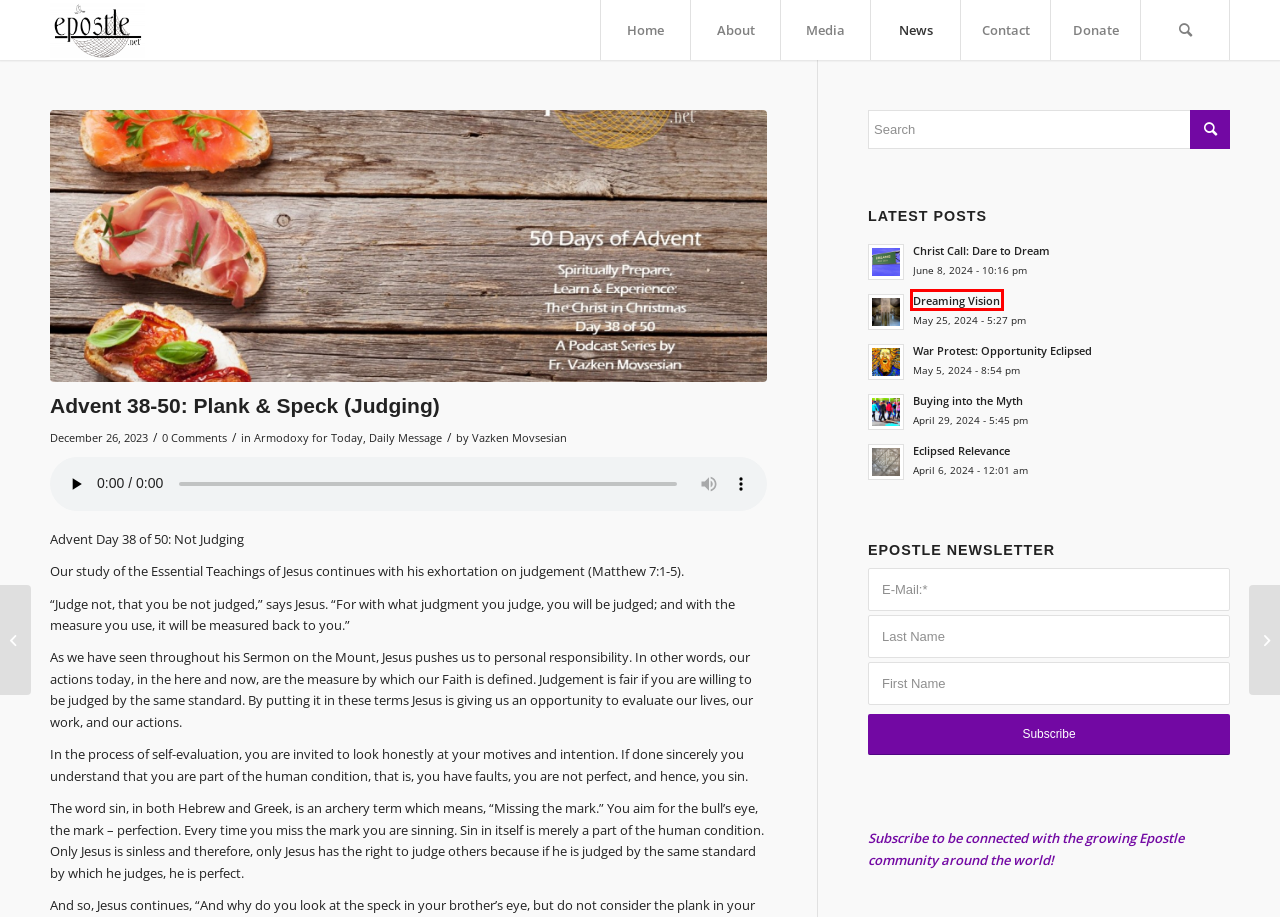You are given a screenshot of a webpage with a red rectangle bounding box around an element. Choose the best webpage description that matches the page after clicking the element in the bounding box. Here are the candidates:
A. Christ Call: Dare to Dream – epostle
B. donate – epostle
C. Dreaming Vision – epostle
D. Advent 37-50: Christmas – epostle
E. Vazken Movsesian – epostle
F. About – epostle
G. War Protest: Opportunity Eclipsed – epostle
H. Eclipsed Relevance – epostle

C